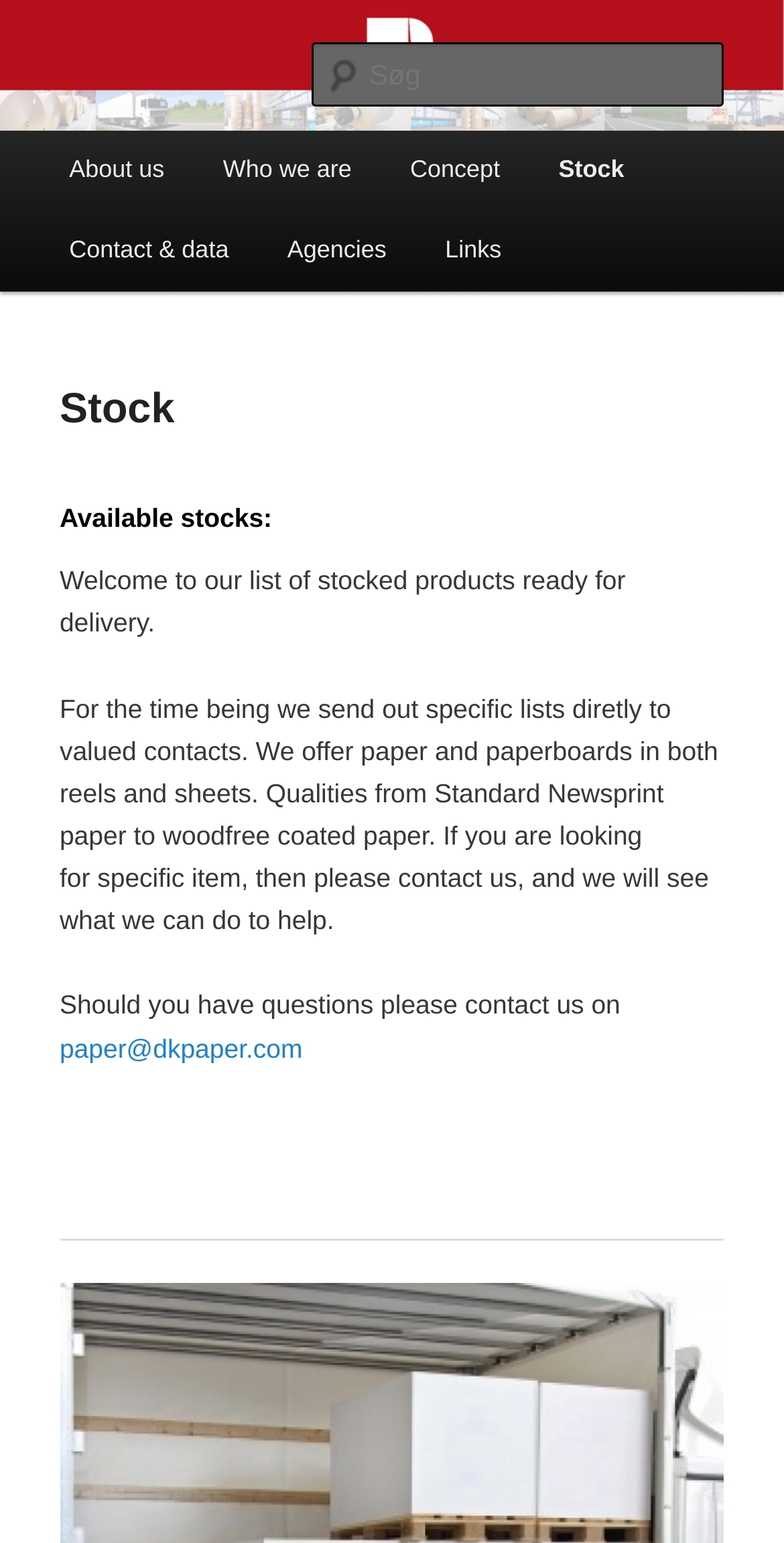What is the company's specialty?
With the help of the image, please provide a detailed response to the question.

The company describes itself as 'Your 2.nd grade paper specialist', indicating that they specialize in 2nd grade paper products.